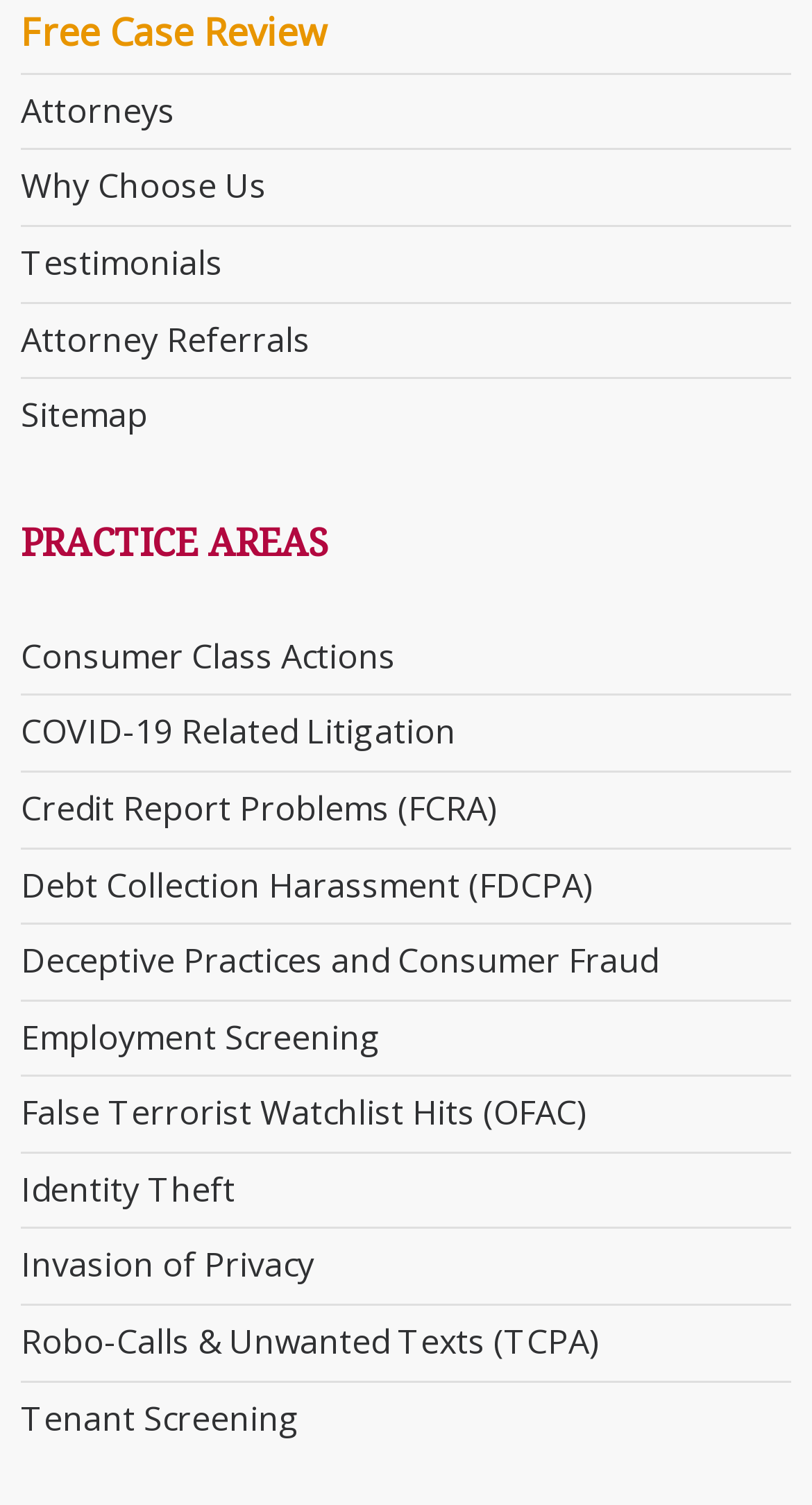Identify the bounding box coordinates of the HTML element based on this description: "Employment Screening".

[0.026, 0.673, 0.469, 0.704]